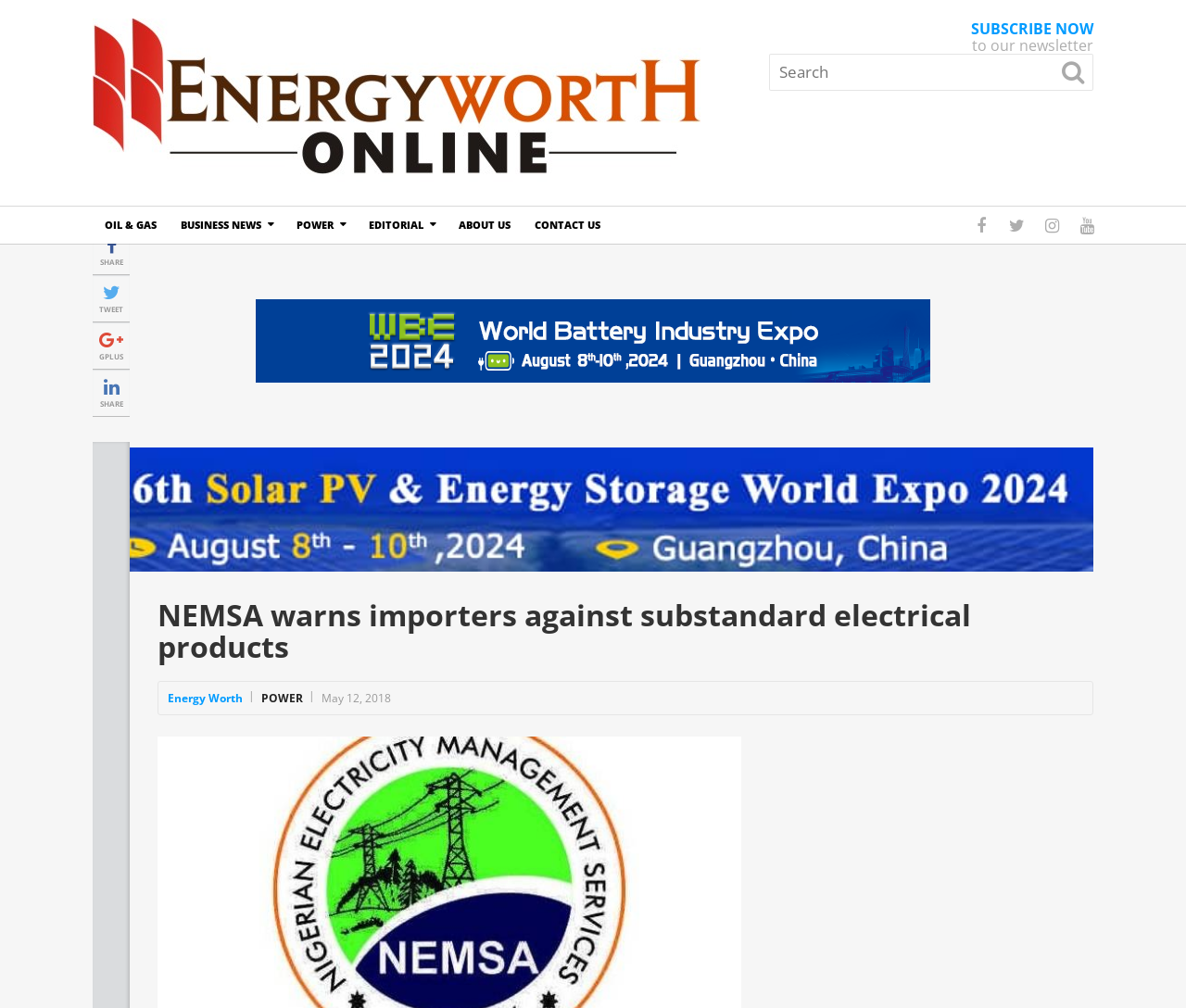Locate the primary heading on the webpage and return its text.

NEMSA warns importers against substandard electrical products